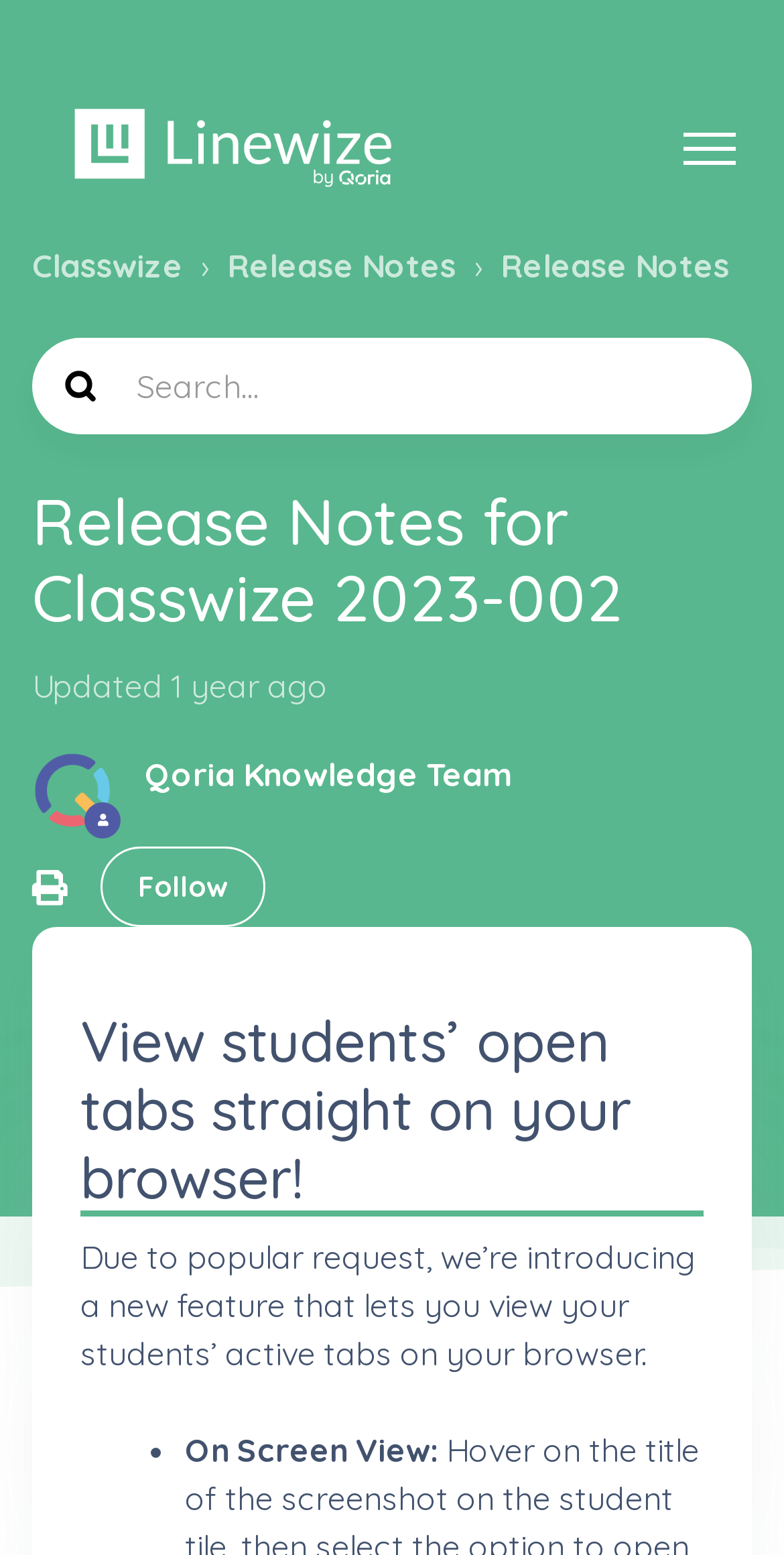Extract the bounding box coordinates of the UI element described: "Follow". Provide the coordinates in the format [left, top, right, bottom] with values ranging from 0 to 1.

[0.128, 0.544, 0.339, 0.597]